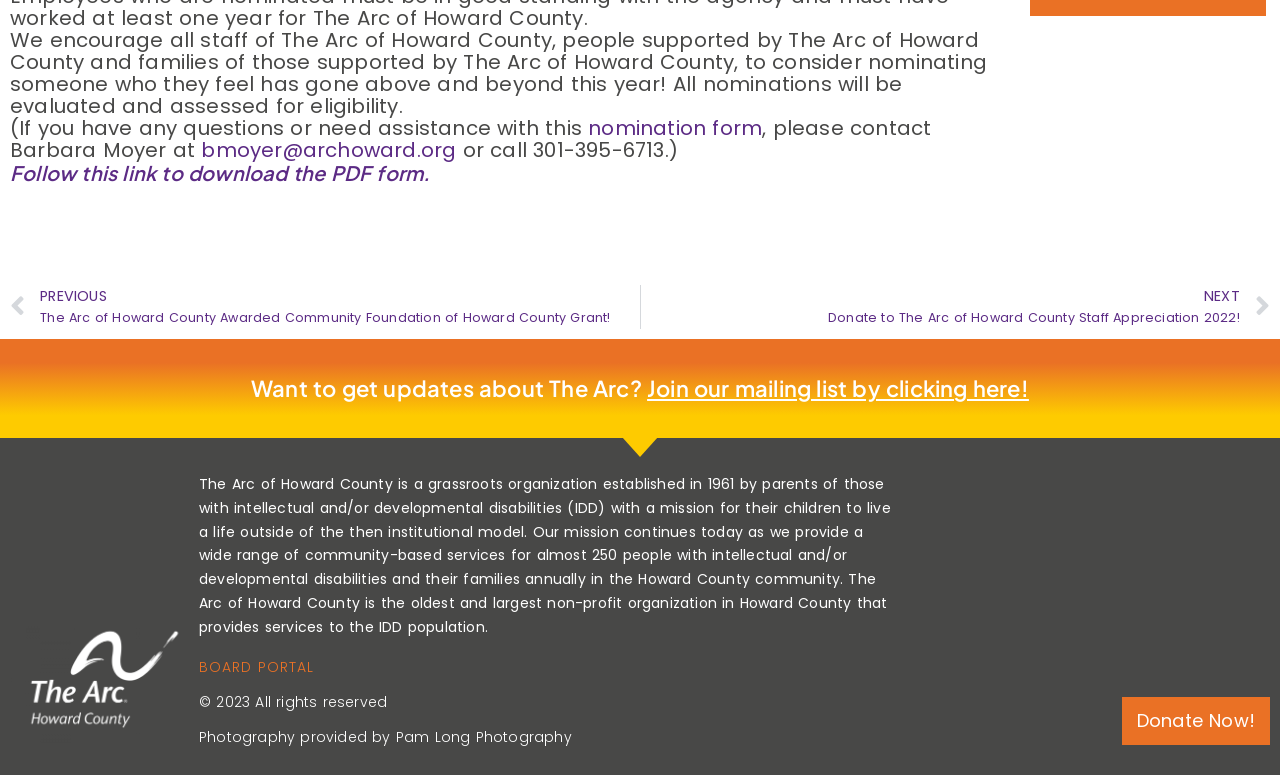Based on the element description bmoyer@archoward.org, identify the bounding box coordinates for the UI element. The coordinates should be in the format (top-left x, top-left y, bottom-right x, bottom-right y) and within the 0 to 1 range.

[0.157, 0.176, 0.357, 0.212]